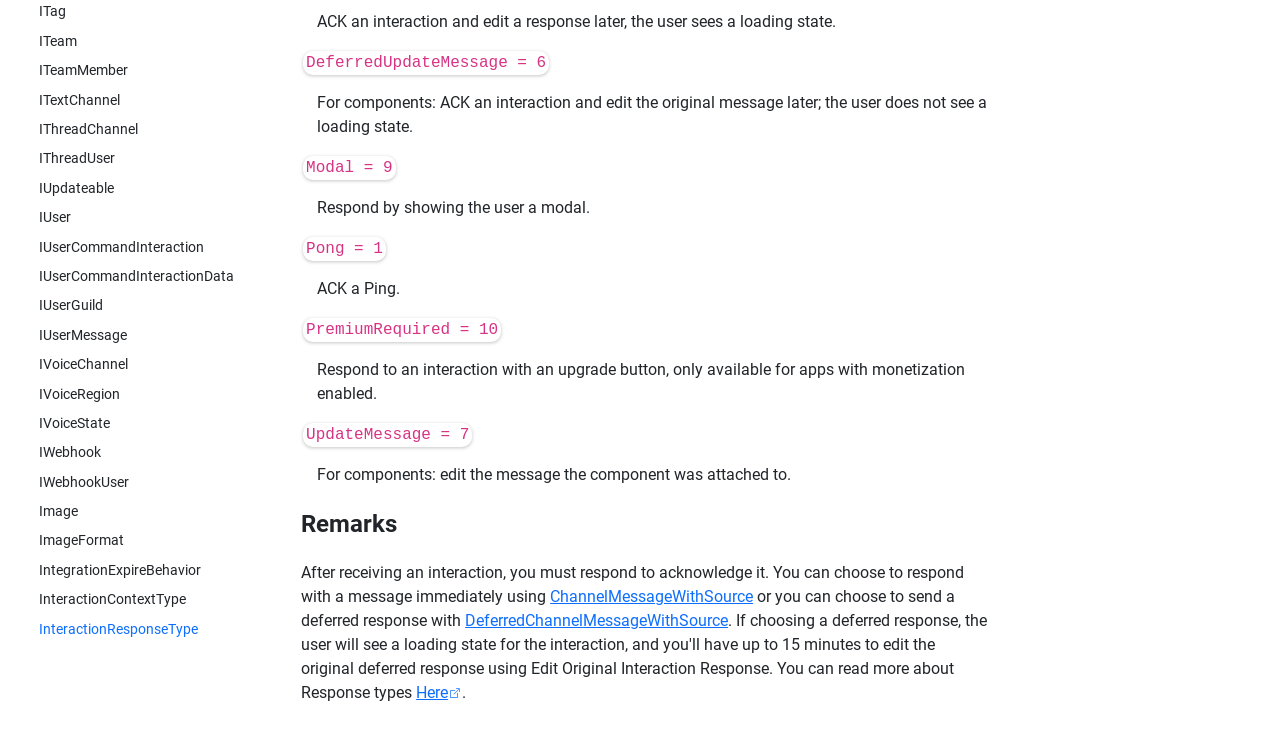Bounding box coordinates should be in the format (top-left x, top-left y, bottom-right x, bottom-right y) and all values should be floating point numbers between 0 and 1. Determine the bounding box coordinate for the UI element described as: IVoiceState

[0.031, 0.558, 0.086, 0.579]